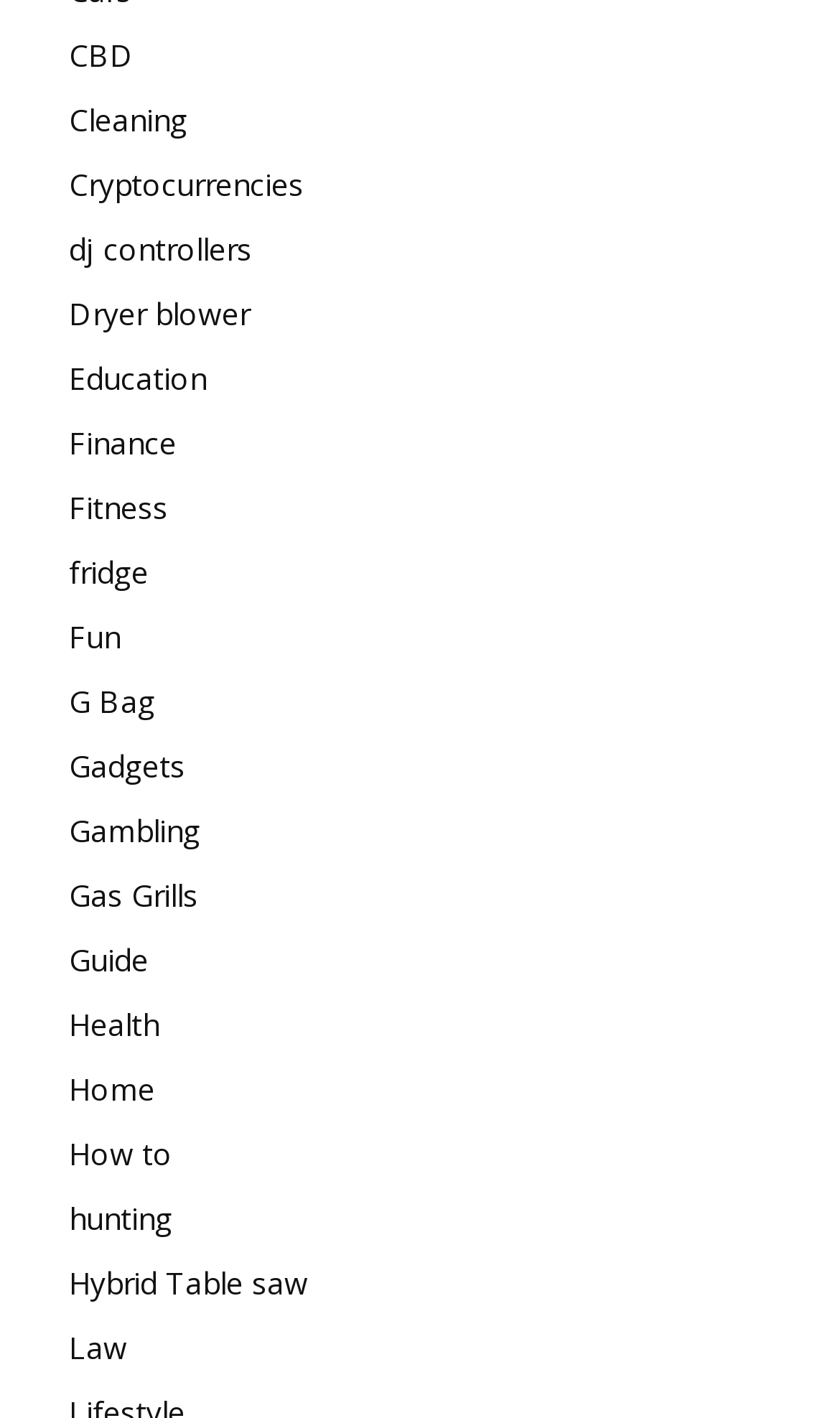Please identify the bounding box coordinates of the clickable area that will fulfill the following instruction: "Click on CBD". The coordinates should be in the format of four float numbers between 0 and 1, i.e., [left, top, right, bottom].

[0.082, 0.024, 0.159, 0.053]